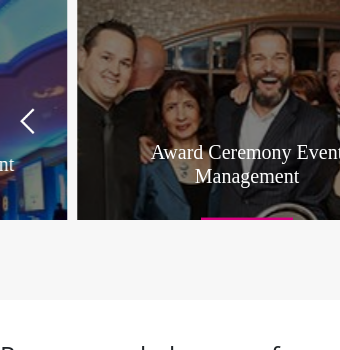Reply to the question with a brief word or phrase: What is the background of the event?

Elegant